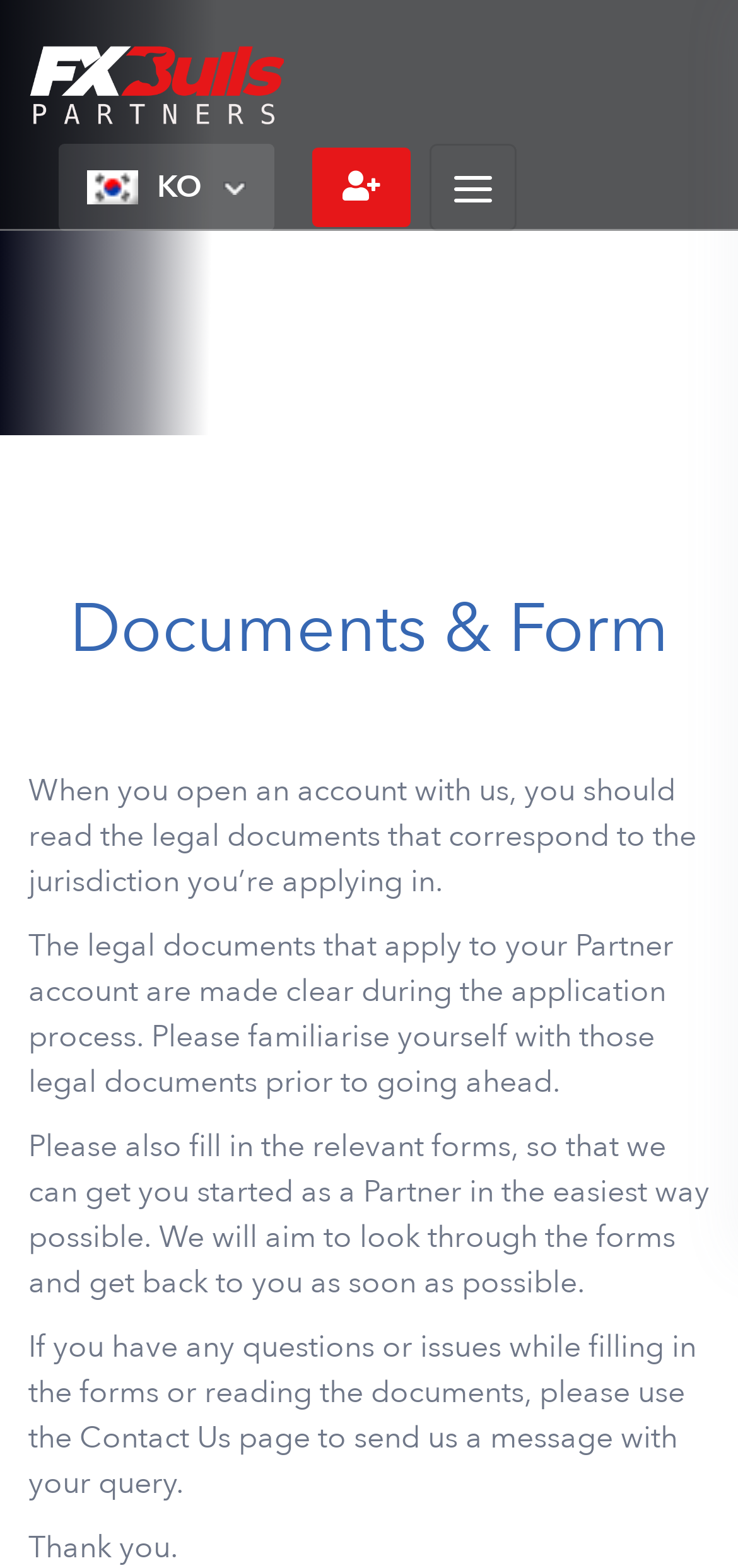Answer with a single word or phrase: 
What is the recommended action before proceeding with the application?

Familiarise with legal documents